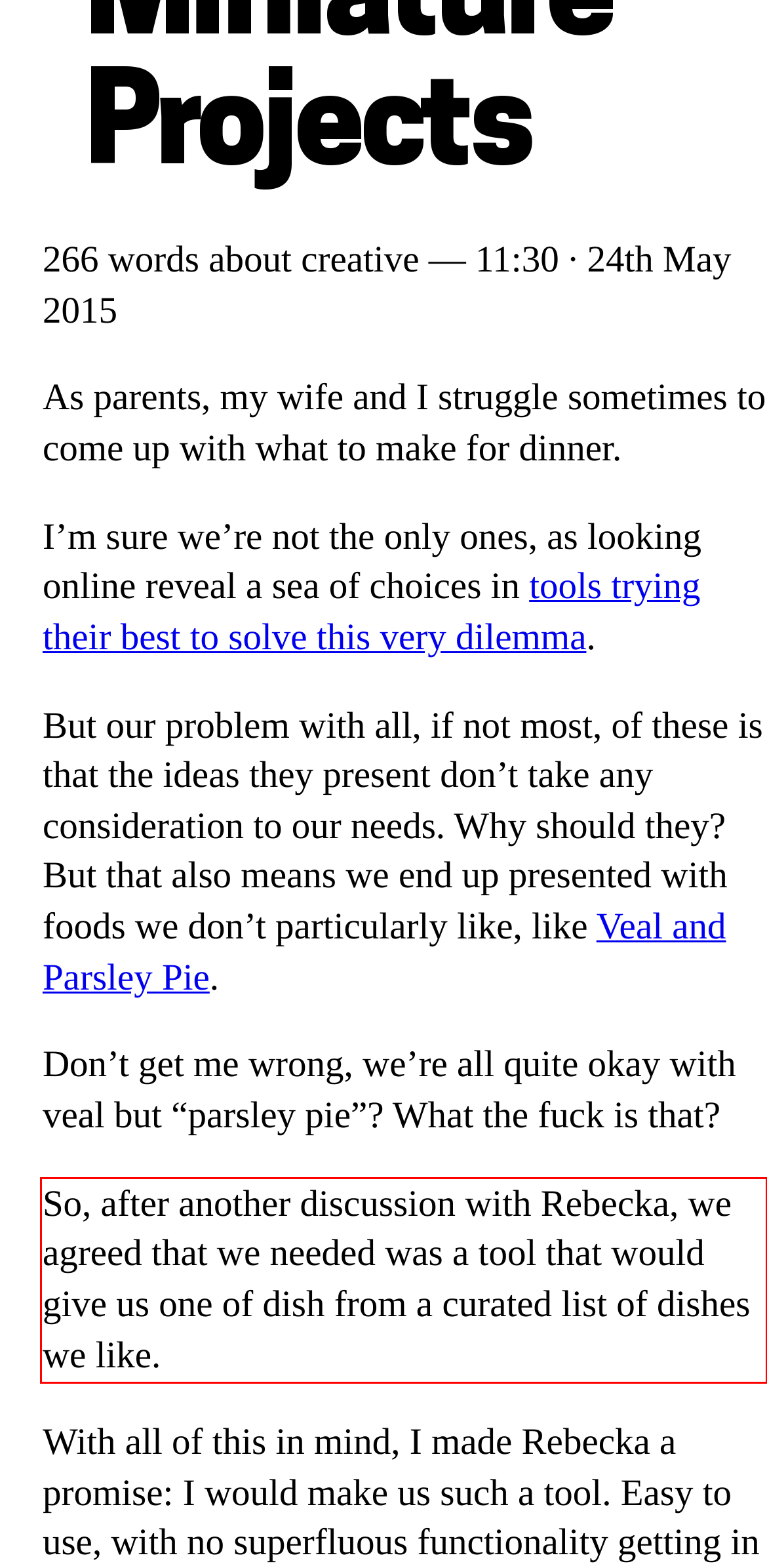Analyze the red bounding box in the provided webpage screenshot and generate the text content contained within.

So, after another discussion with Rebecka, we agreed that we needed was a tool that would give us one of dish from a curated list of dishes we like.